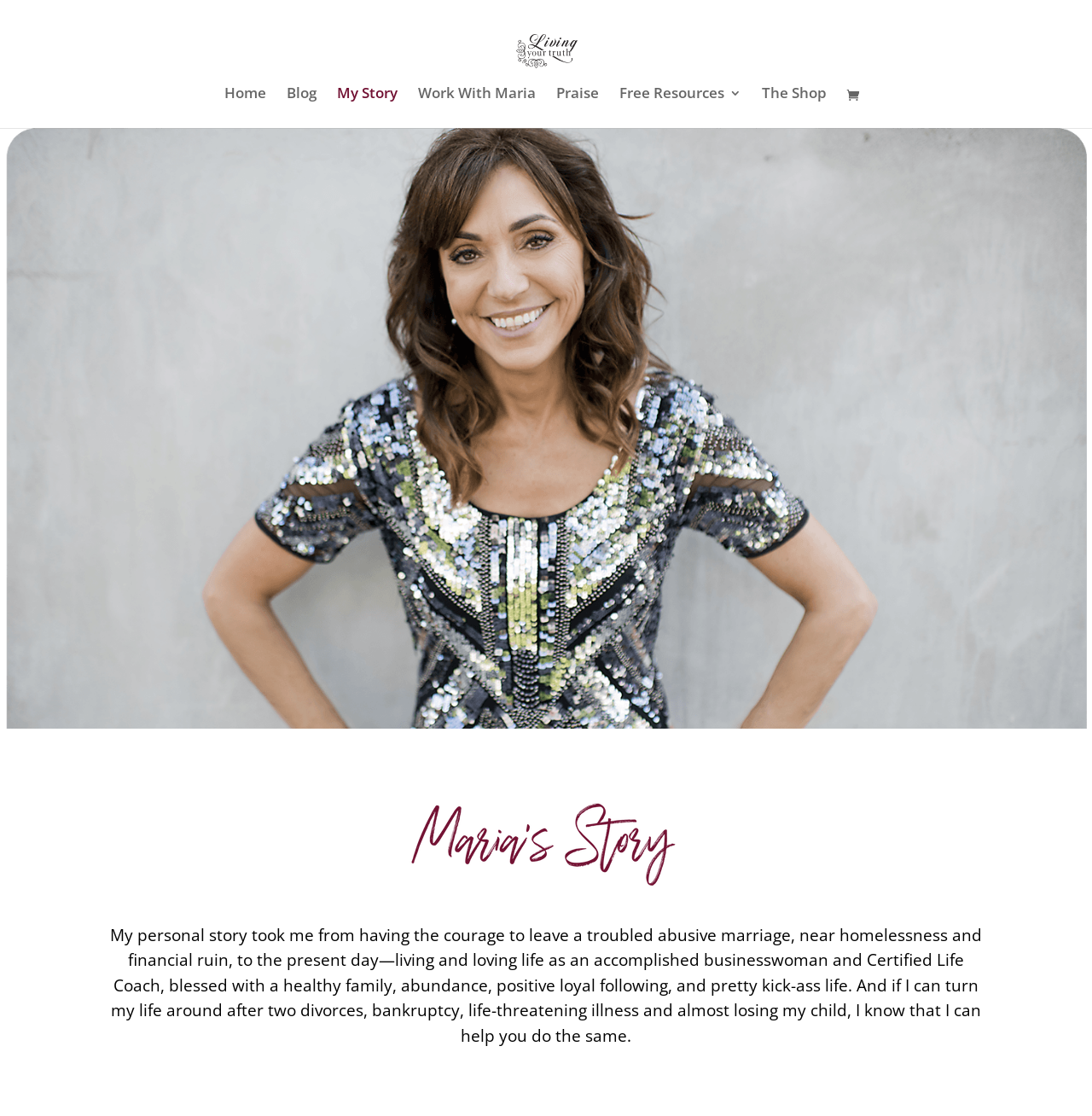Indicate the bounding box coordinates of the clickable region to achieve the following instruction: "go to home page."

[0.205, 0.078, 0.244, 0.115]